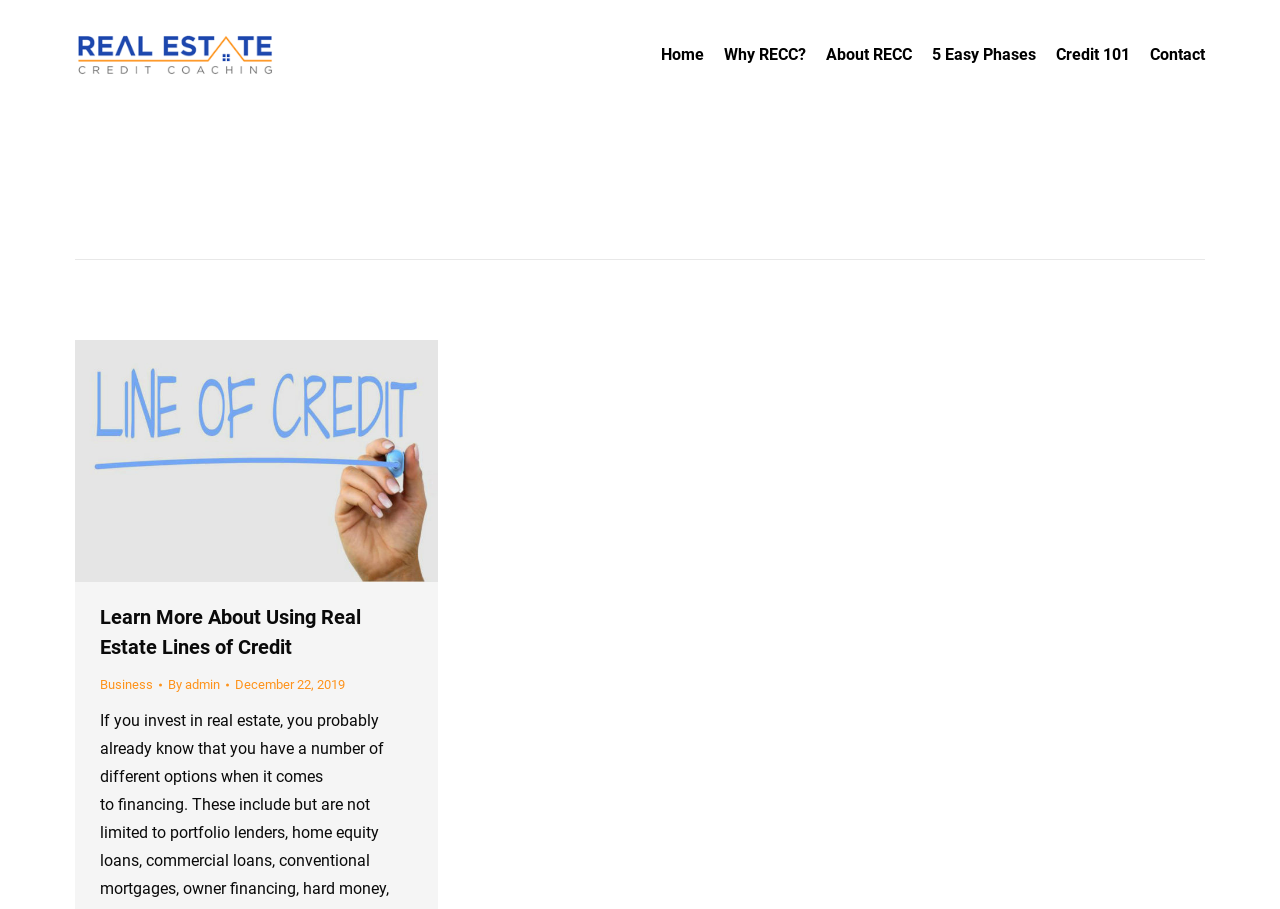What is the date of the article 'Learn More About Using Real Estate Lines of Credit'?
Provide a detailed and well-explained answer to the question.

I located the link 'Learn More About Using Real Estate Lines of Credit' and found the corresponding date 'December 22, 2019' mentioned nearby.